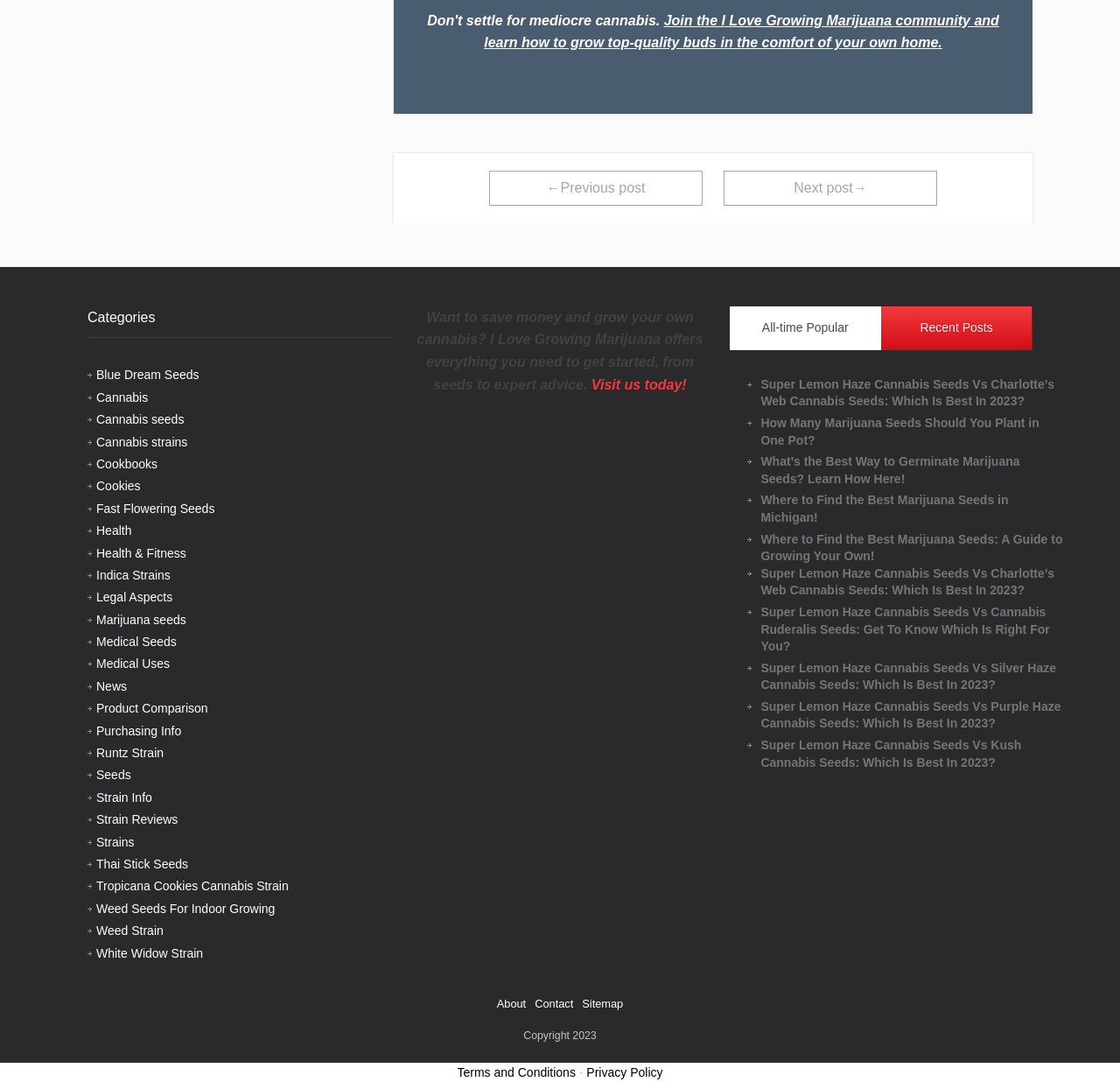Pinpoint the bounding box coordinates of the area that should be clicked to complete the following instruction: "Go to About page". The coordinates must be given as four float numbers between 0 and 1, i.e., [left, top, right, bottom].

None